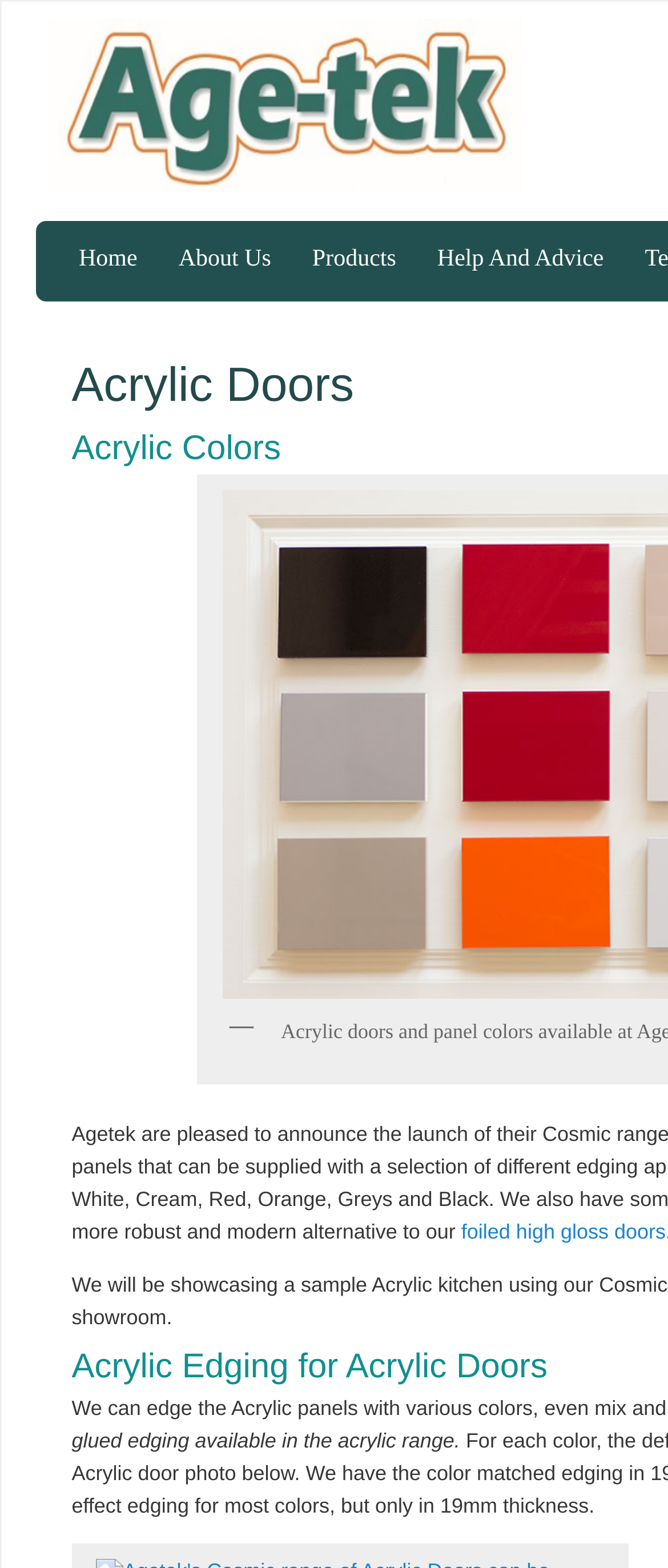Is there an image on the top of the webpage?
Provide a detailed answer to the question, using the image to inform your response.

I noticed that there is an image at the top of the webpage, which is likely a logo or a banner.